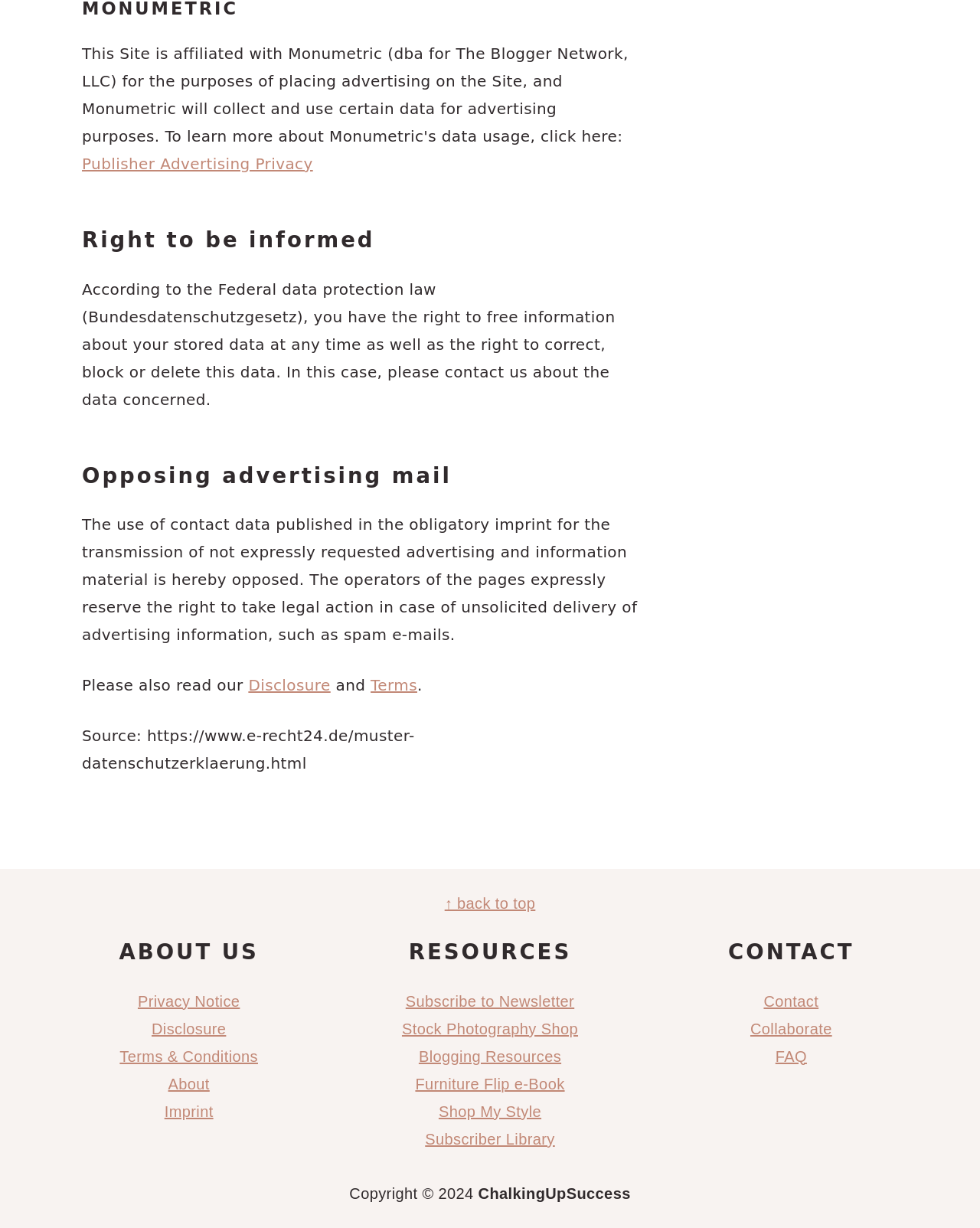Can you provide the bounding box coordinates for the element that should be clicked to implement the instruction: "View 'Privacy Notice'"?

[0.141, 0.808, 0.245, 0.822]